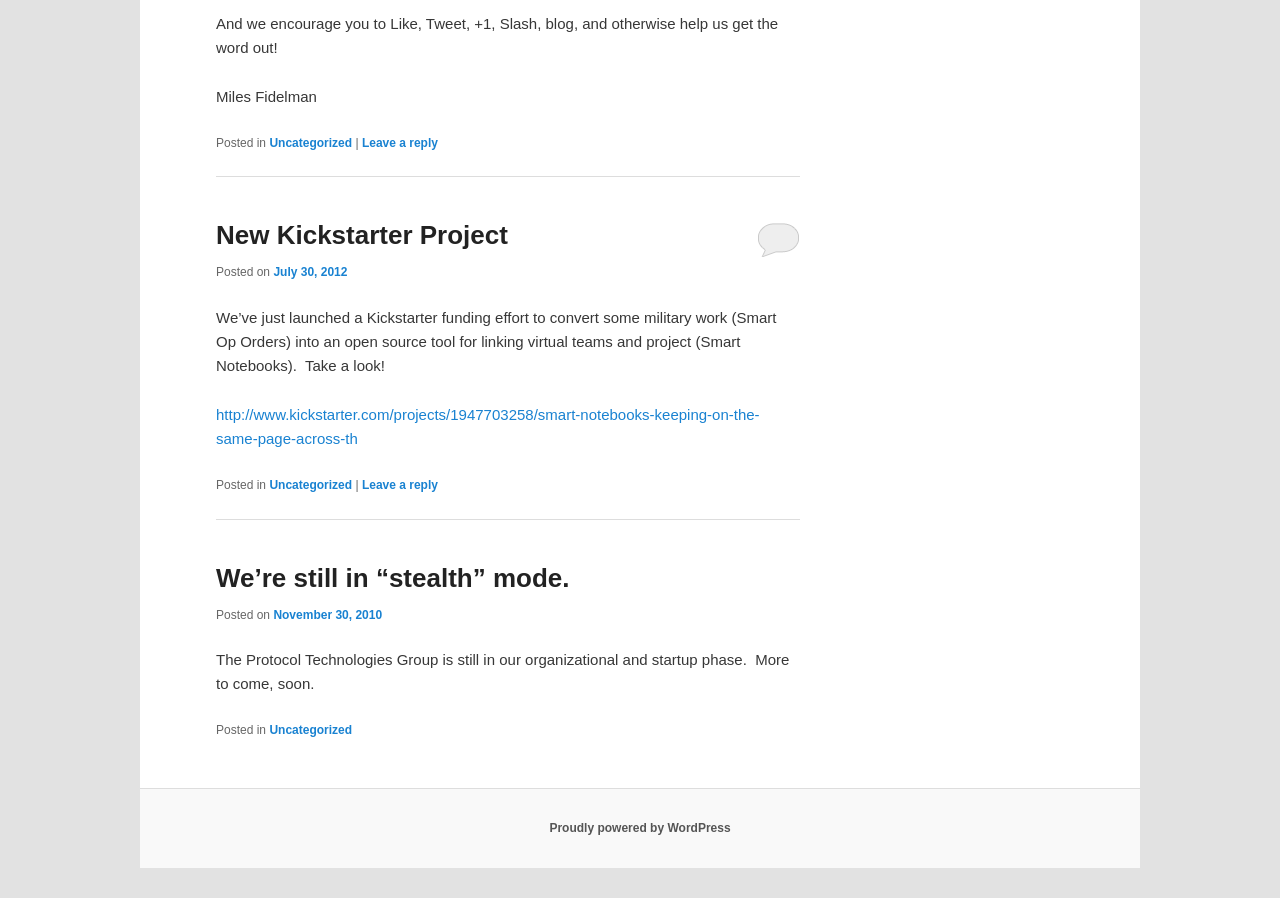What is the platform that powers this website?
By examining the image, provide a one-word or phrase answer.

WordPress